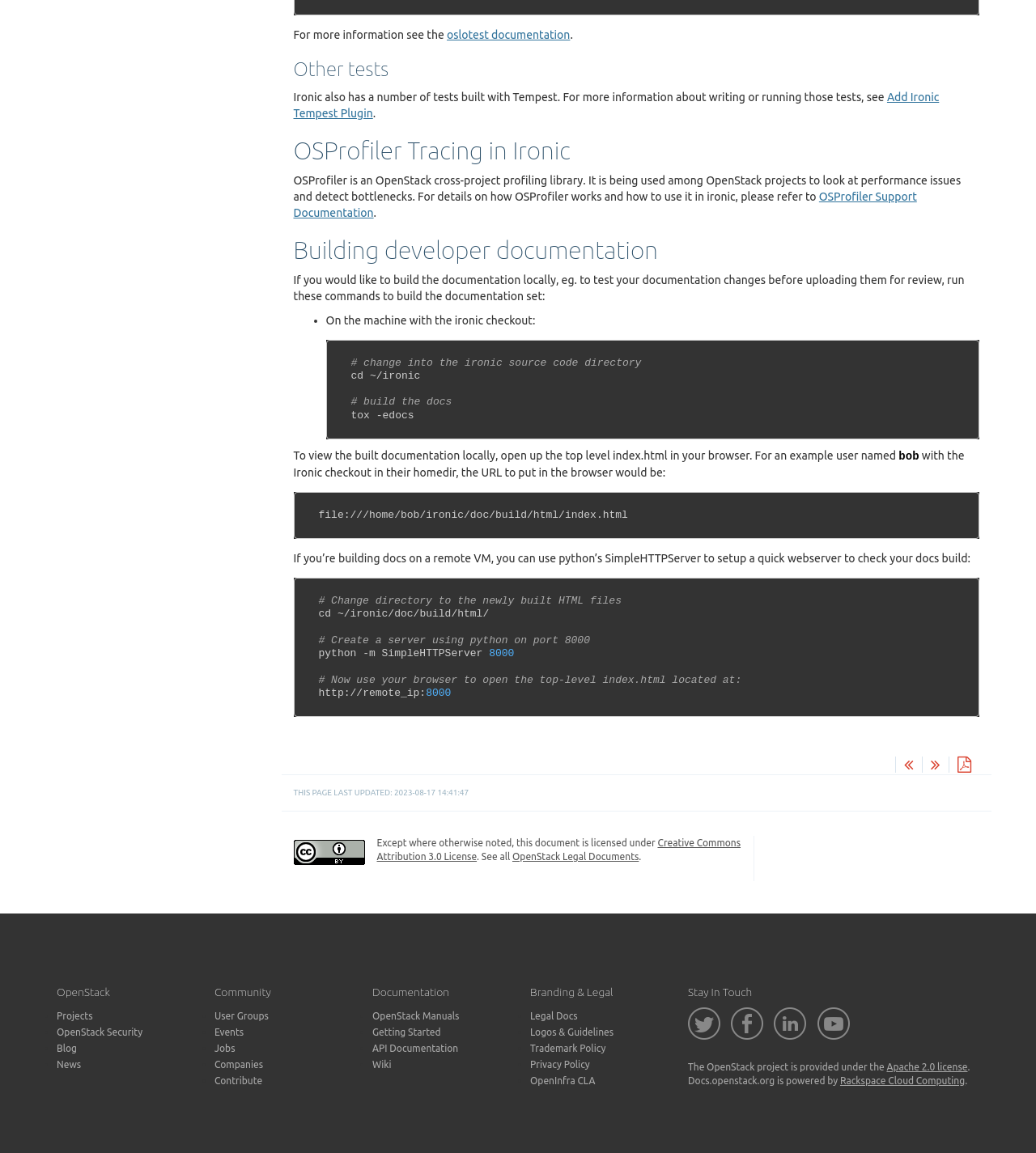What is the command to build the documentation set?
We need a detailed and exhaustive answer to the question. Please elaborate.

I found the command to build the documentation set by reading the section 'Building developer documentation', which says 'run these commands to build the documentation set: tox -e docs'.